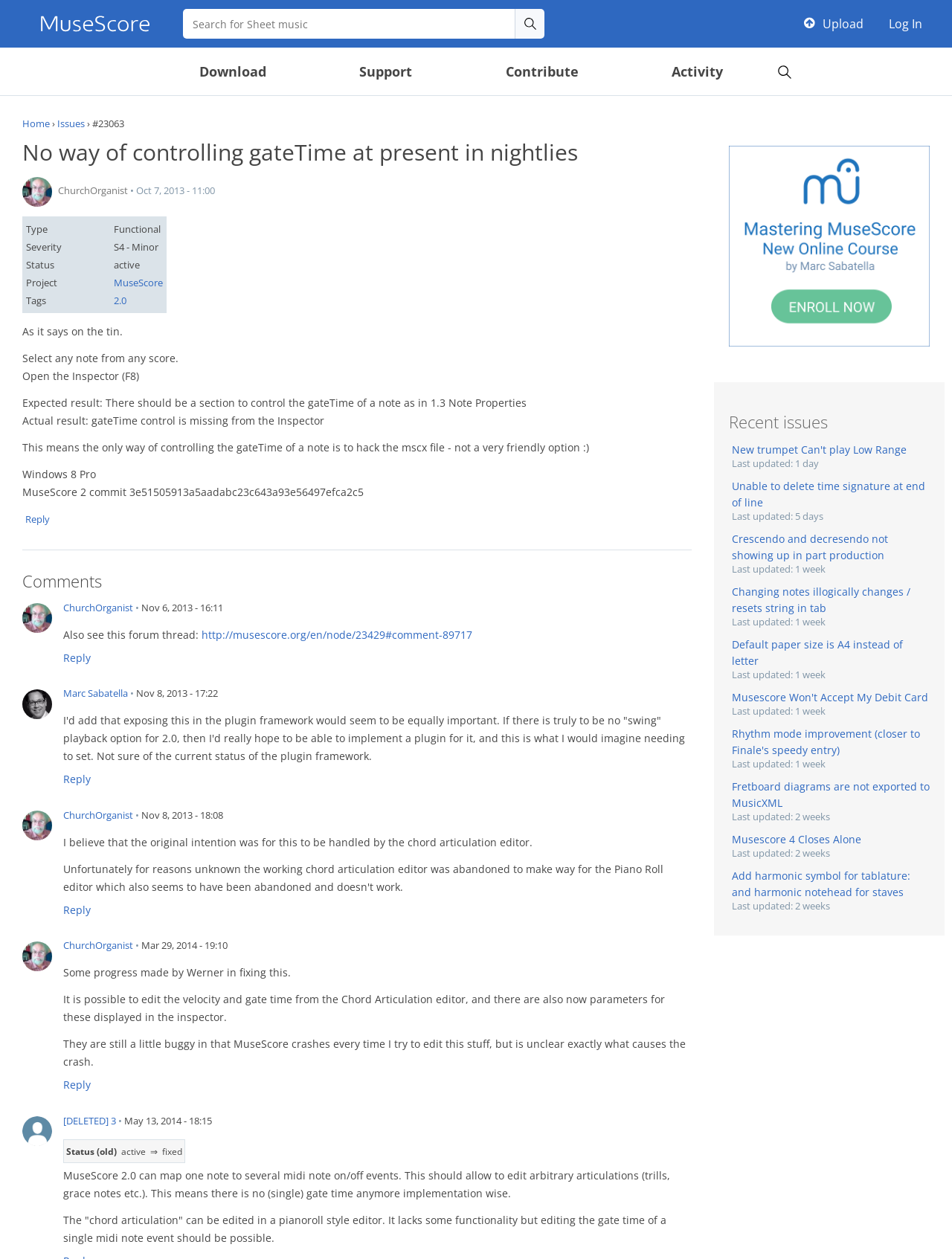Please identify the bounding box coordinates of the area that needs to be clicked to follow this instruction: "View the MuseScore homepage".

[0.043, 0.006, 0.157, 0.032]